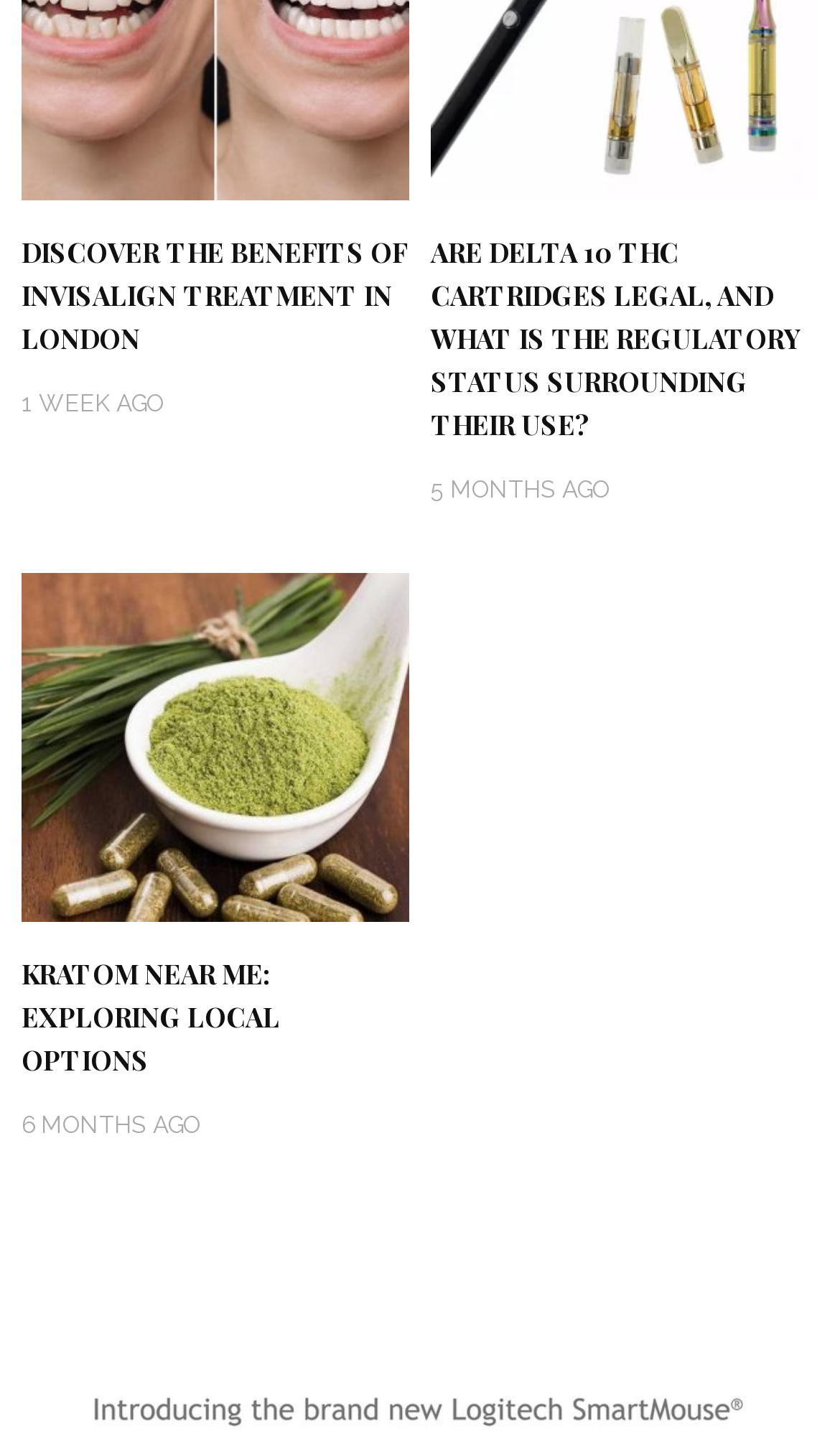How long ago was the second article published?
Look at the screenshot and respond with one word or a short phrase.

5 months ago